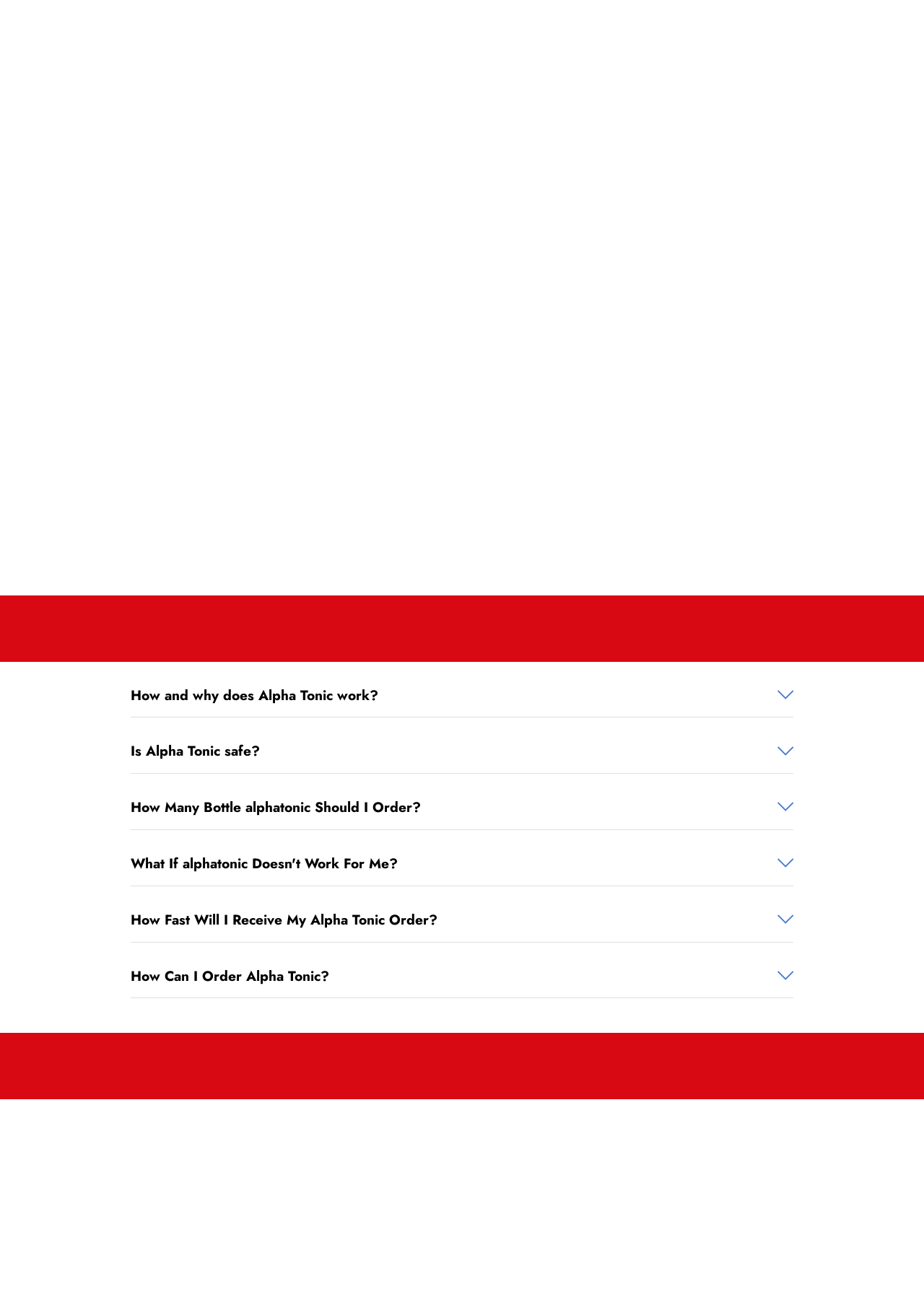From the element description: "Is Alpha Tonic safe?", extract the bounding box coordinates of the UI element. The coordinates should be expressed as four float numbers between 0 and 1, in the order [left, top, right, bottom].

[0.141, 0.565, 0.859, 0.581]